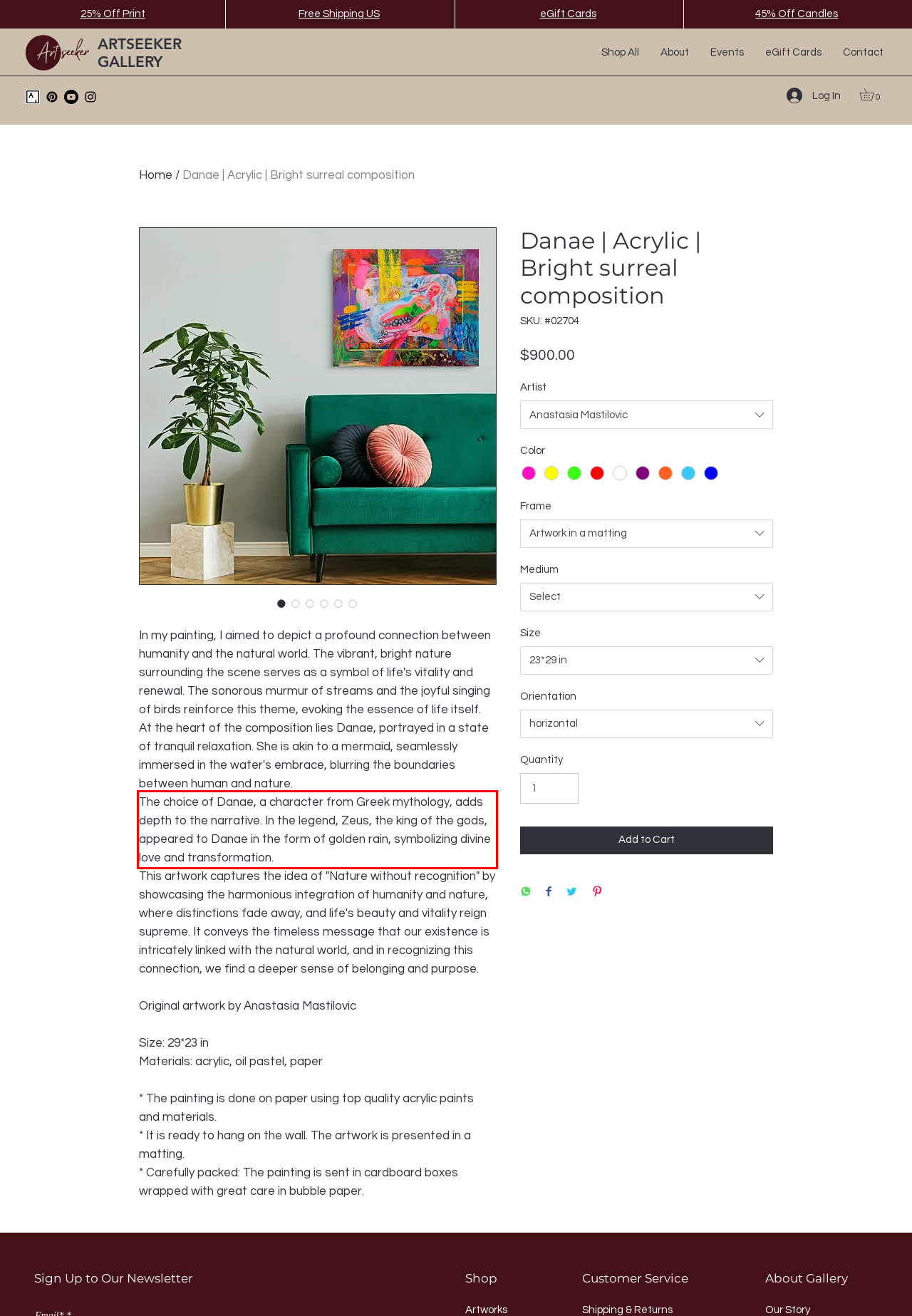Using the provided screenshot, read and generate the text content within the red-bordered area.

The choice of Danae, a character from Greek mythology, adds depth to the narrative. In the legend, Zeus, the king of the gods, appeared to Danae in the form of golden rain, symbolizing divine love and transformation.